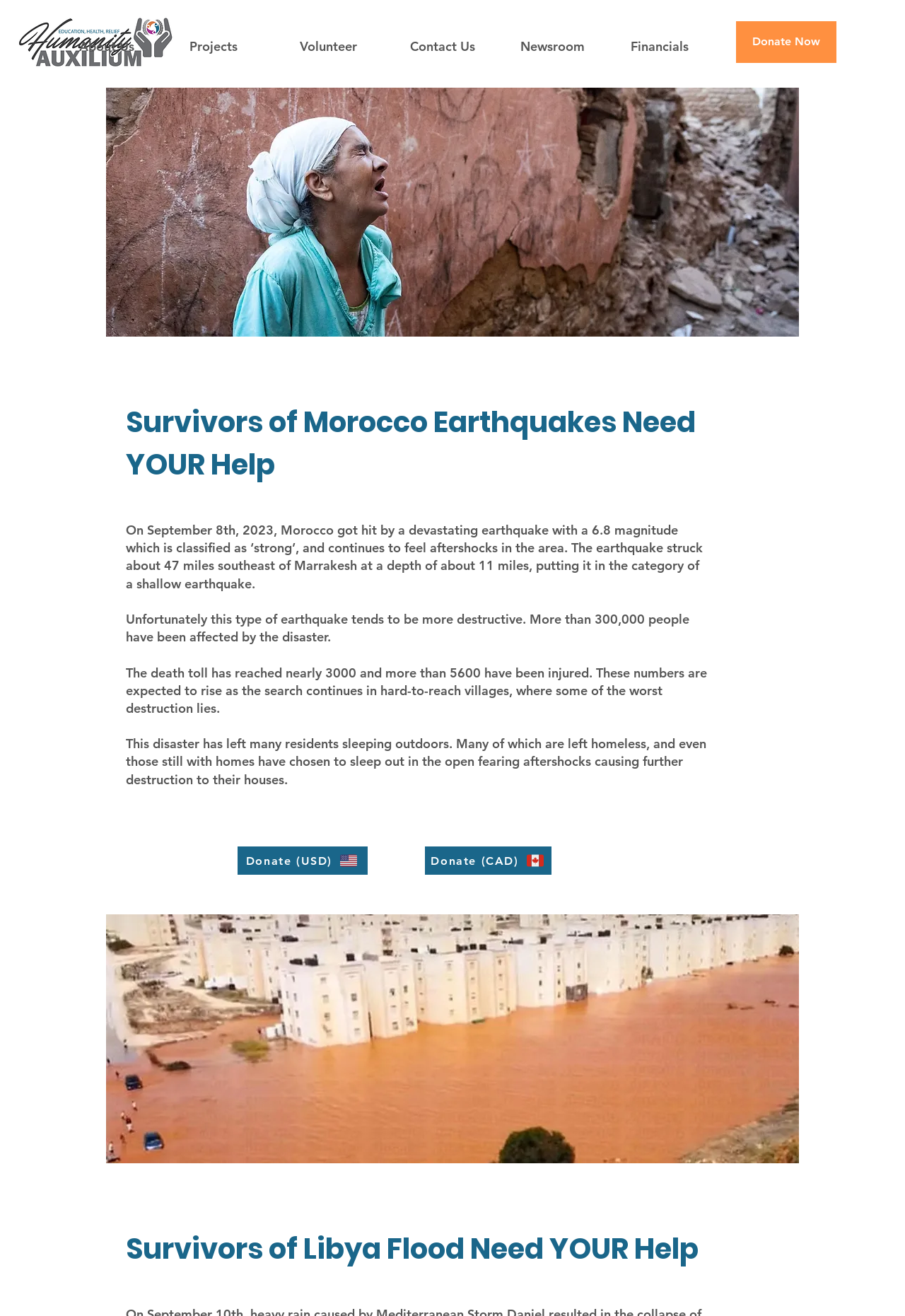Please locate the bounding box coordinates of the element that needs to be clicked to achieve the following instruction: "Visit the 'Projects' page". The coordinates should be four float numbers between 0 and 1, i.e., [left, top, right, bottom].

[0.198, 0.015, 0.32, 0.055]